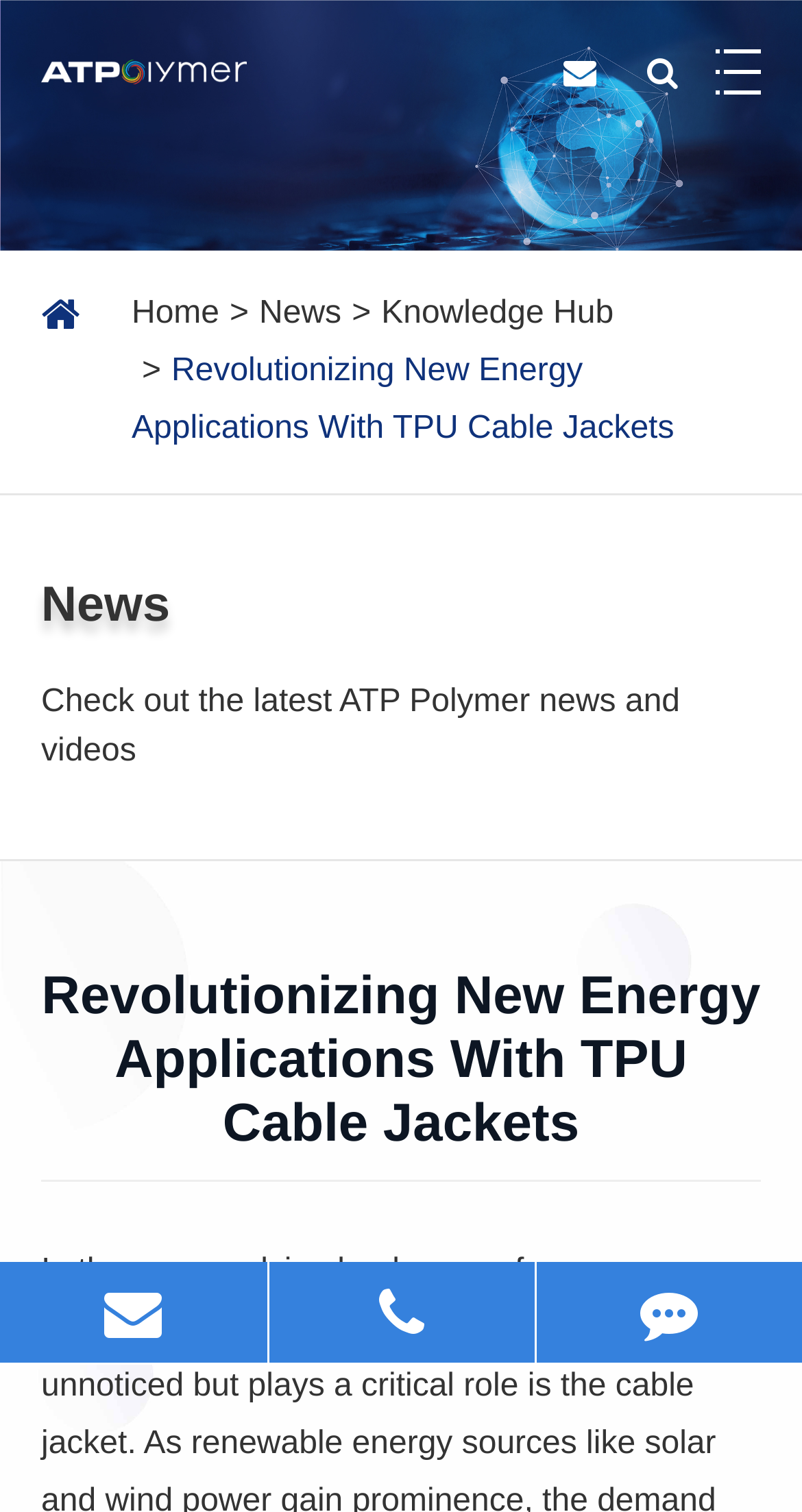What is the purpose of the webpage?
Look at the screenshot and respond with a single word or phrase.

To introduce TPU cable jackets for new energy applications